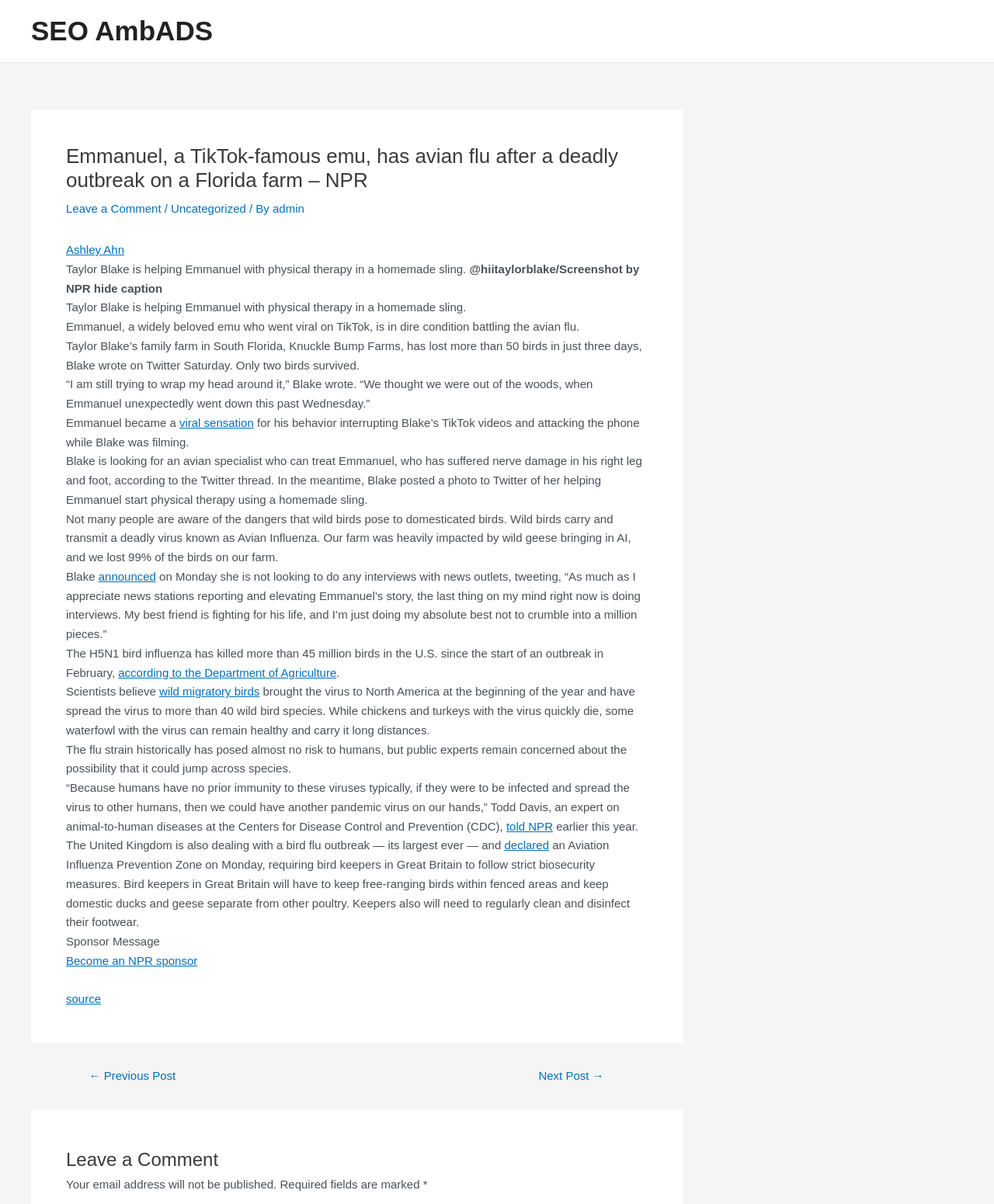Please find the bounding box coordinates for the clickable element needed to perform this instruction: "Click on the link to leave a comment".

[0.066, 0.168, 0.162, 0.179]